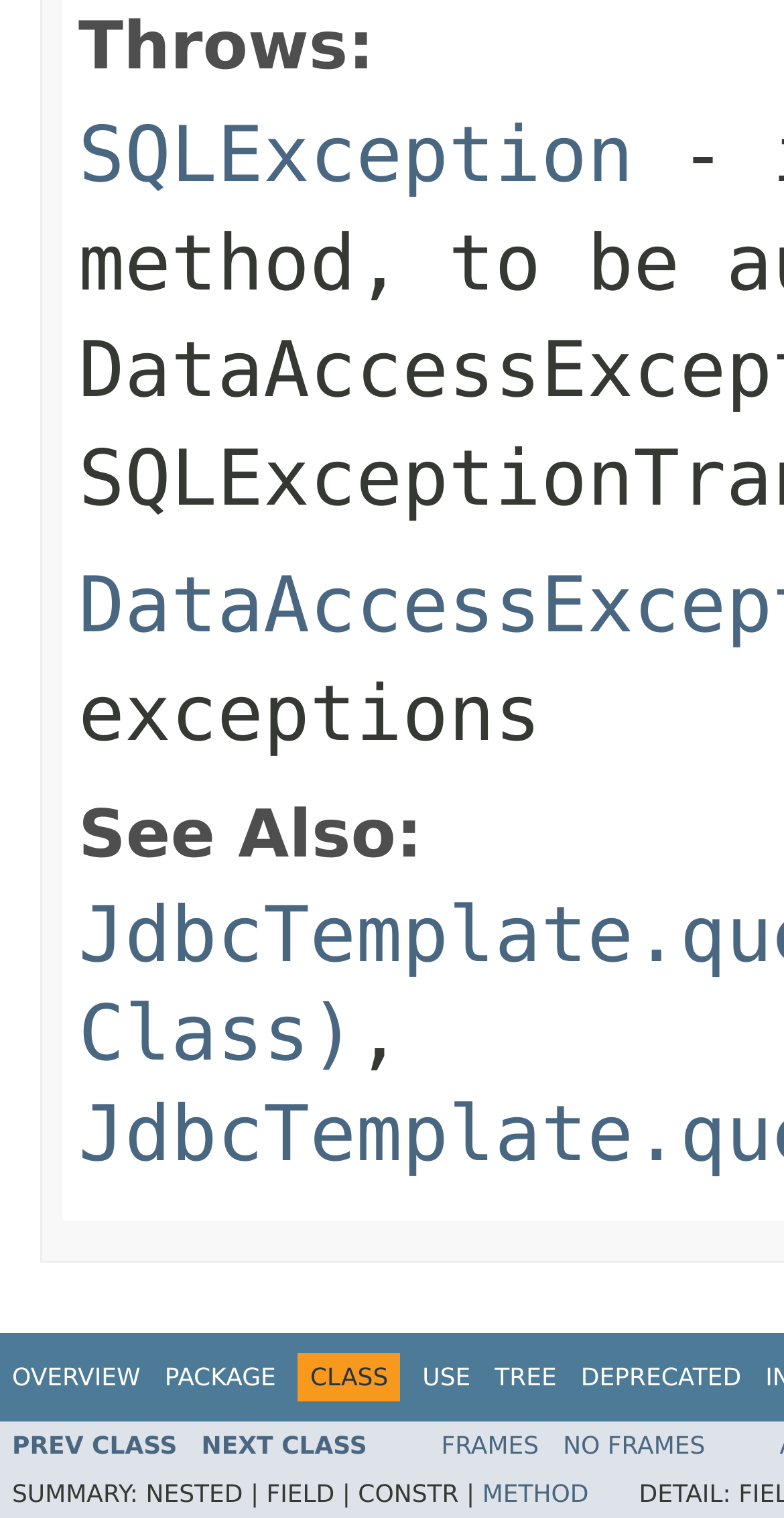Determine the bounding box coordinates for the element that should be clicked to follow this instruction: "Go to package". The coordinates should be given as four float numbers between 0 and 1, in the format [left, top, right, bottom].

[0.21, 0.899, 0.352, 0.917]